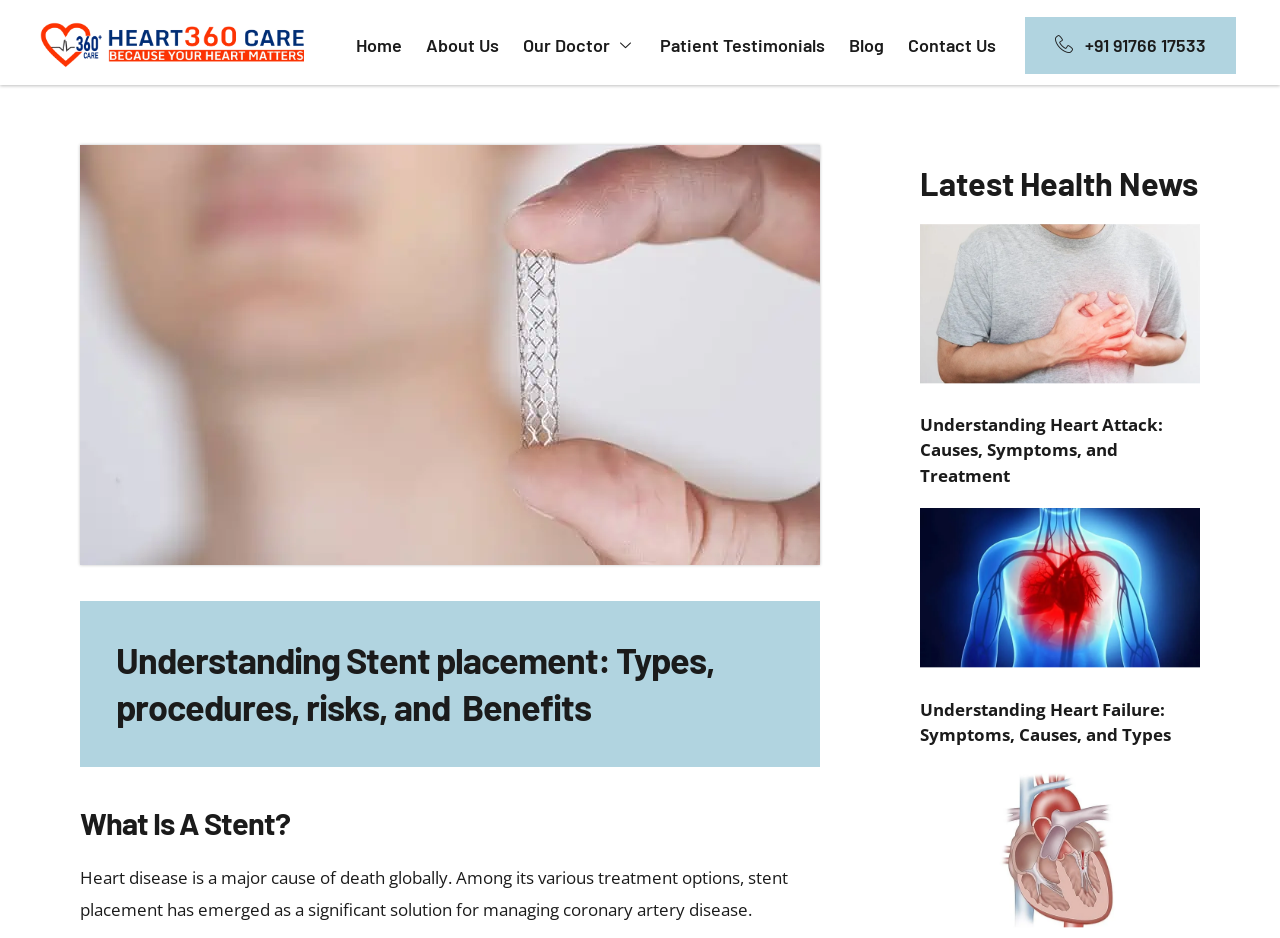Locate the bounding box coordinates of the segment that needs to be clicked to meet this instruction: "Read the article about 'Heart Attack'".

[0.718, 0.238, 0.938, 0.418]